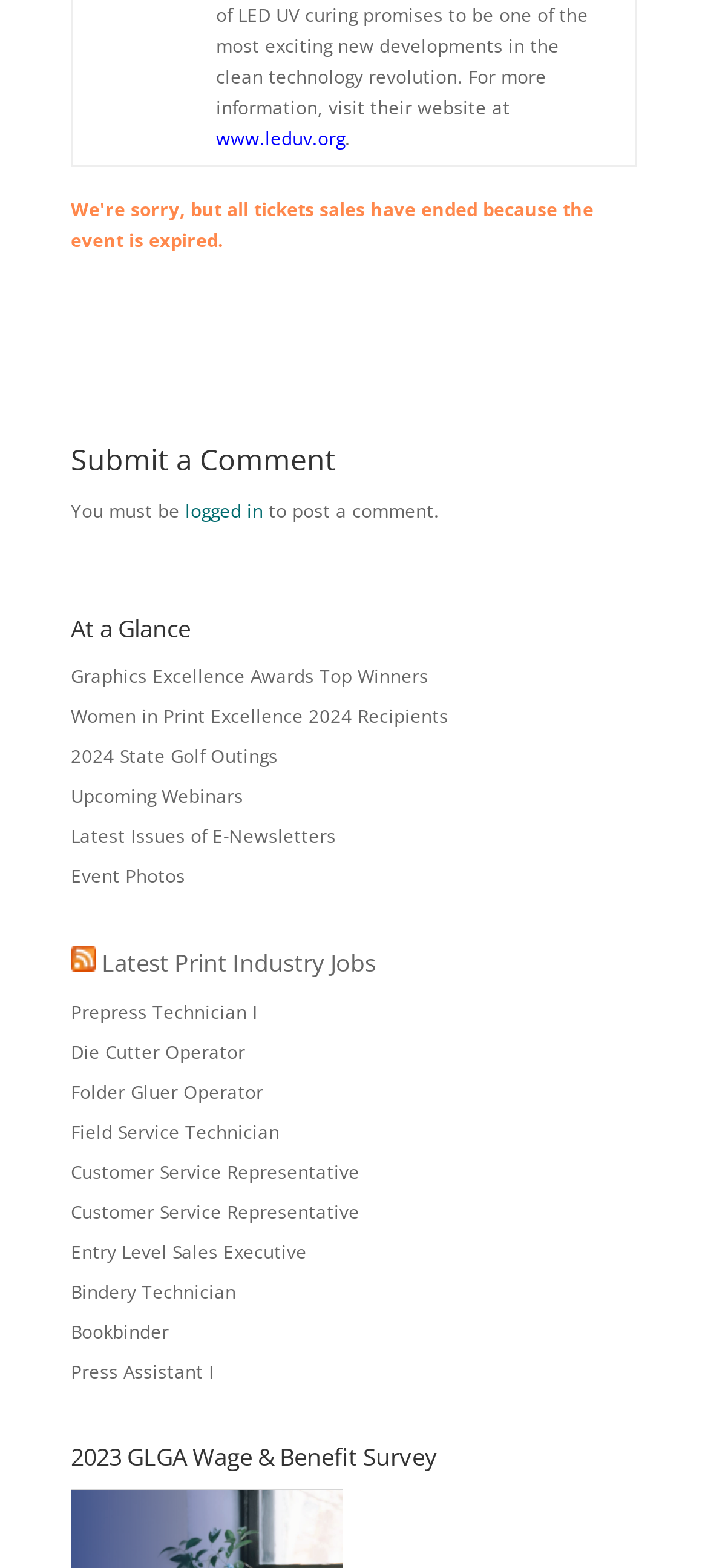Locate the bounding box coordinates of the clickable element to fulfill the following instruction: "Read 2023 GLGA Wage & Benefit Survey". Provide the coordinates as four float numbers between 0 and 1 in the format [left, top, right, bottom].

[0.1, 0.919, 0.9, 0.95]